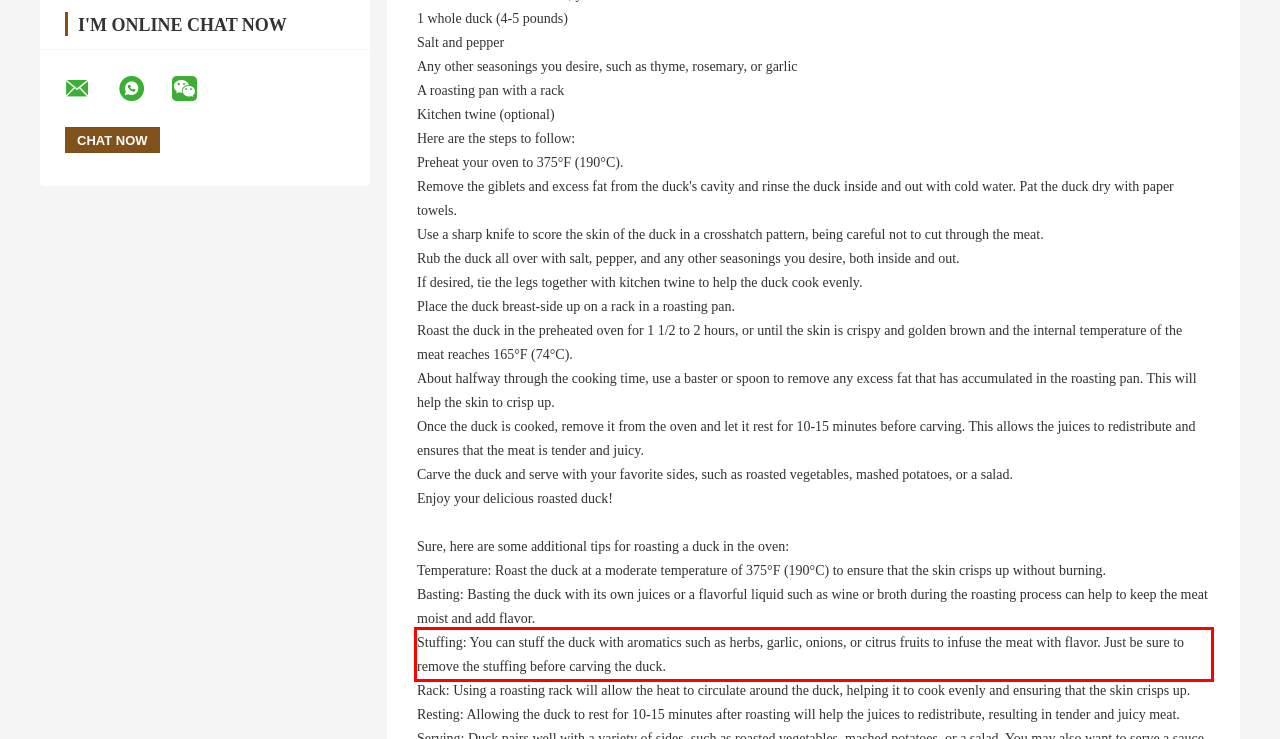The screenshot you have been given contains a UI element surrounded by a red rectangle. Use OCR to read and extract the text inside this red rectangle.

Stuffing: You can stuff the duck with aromatics such as herbs, garlic, onions, or citrus fruits to infuse the meat with flavor. Just be sure to remove the stuffing before carving the duck.